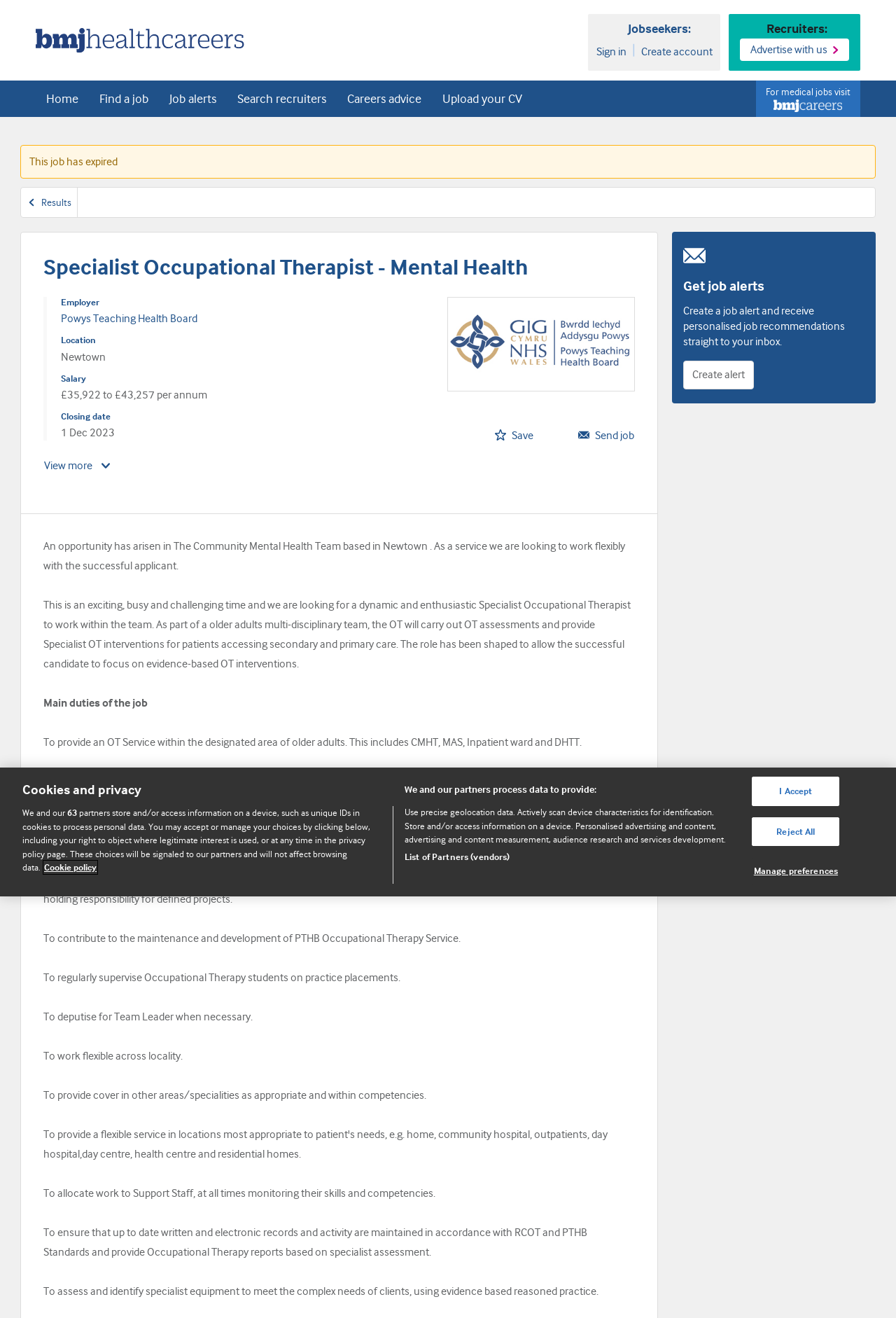Identify the bounding box for the element characterized by the following description: "Powys Teaching Health Board".

[0.068, 0.237, 0.22, 0.247]